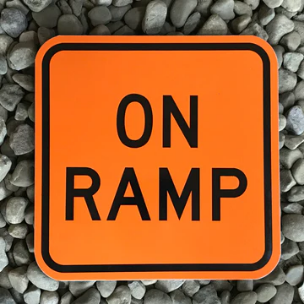What is the shape of the sign?
Using the image, provide a concise answer in one word or a short phrase.

square